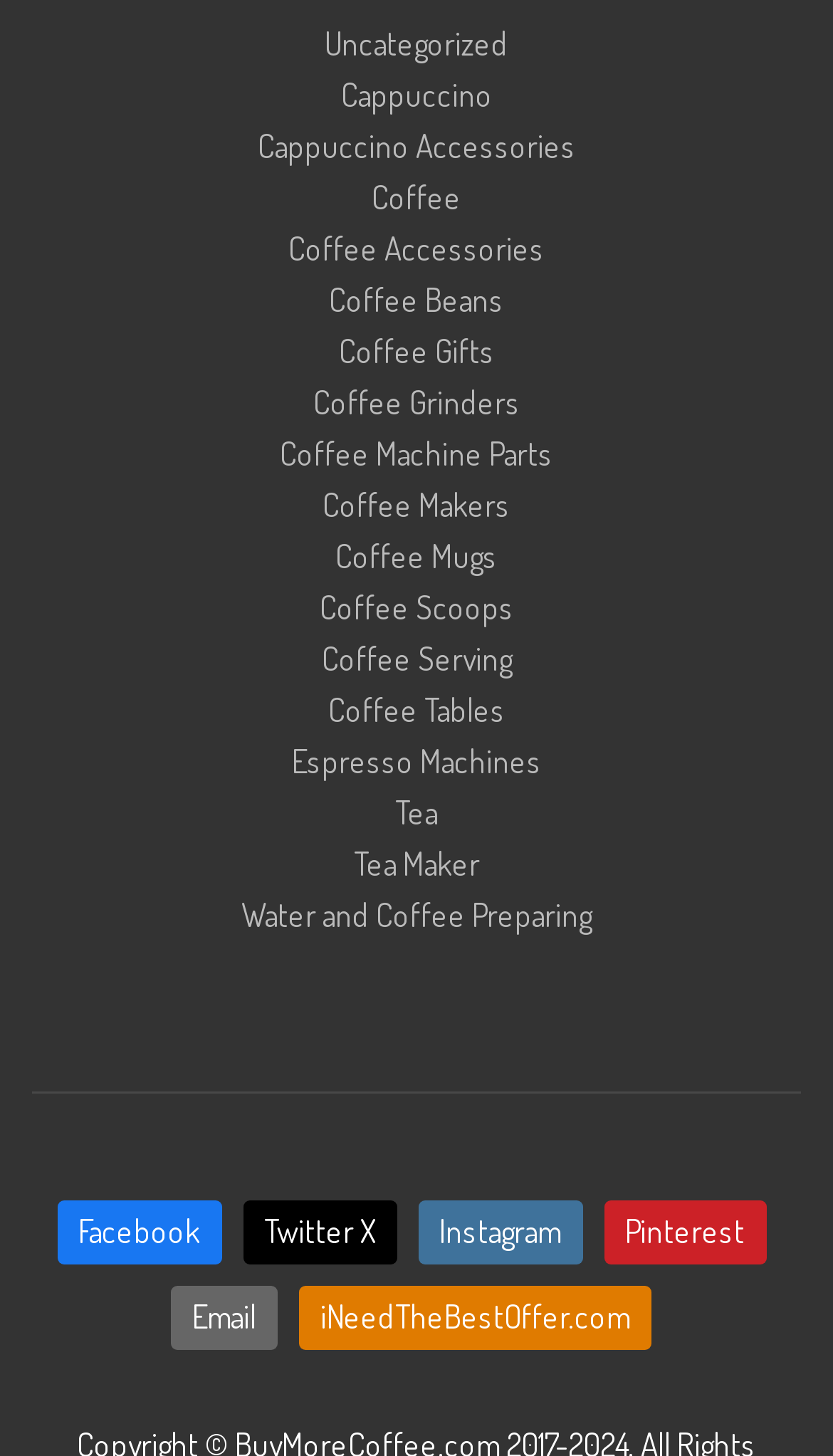Predict the bounding box of the UI element based on this description: "Water and Coffee Preparing".

[0.29, 0.614, 0.71, 0.644]